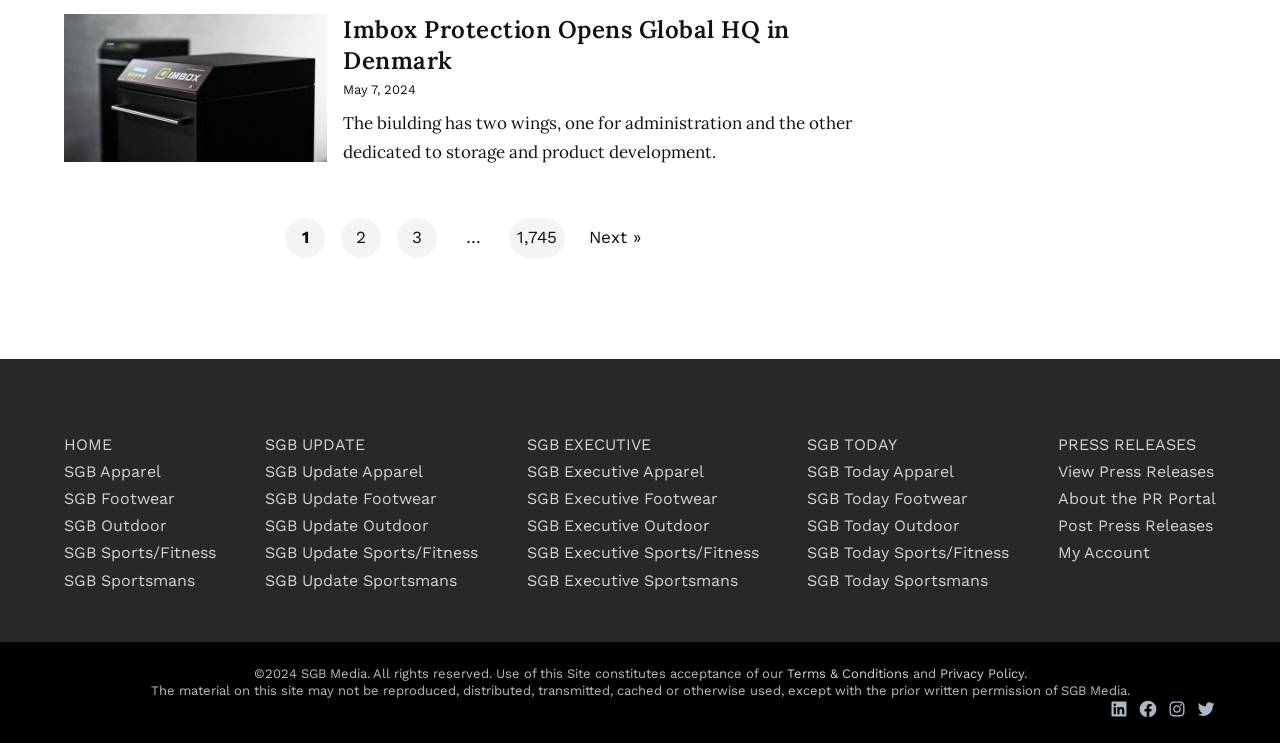What is the date of the news article?
Please respond to the question with a detailed and well-explained answer.

The date of the news article can be found in the second line of the webpage, which is 'May 7, 2024'. This is a static text element with bounding box coordinates [0.268, 0.111, 0.325, 0.131].